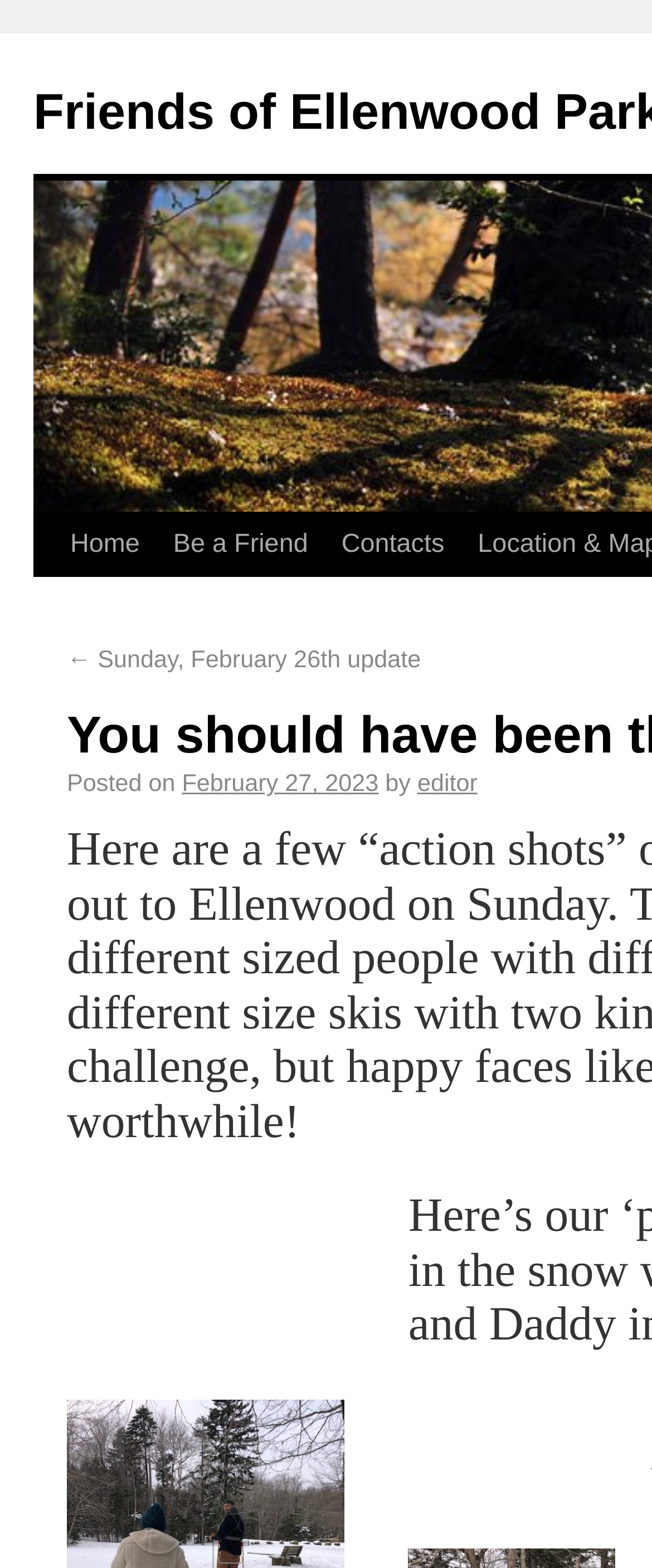What is the purpose of the 'Be a Friend' link?
Please analyze the image and answer the question with as much detail as possible.

By analyzing the context of the link 'Be a Friend' and the meta description 'You should have been there! | Friends of Ellenwood Park', I infer that the purpose of this link is to allow users to become a friend of Ellenwood Park.